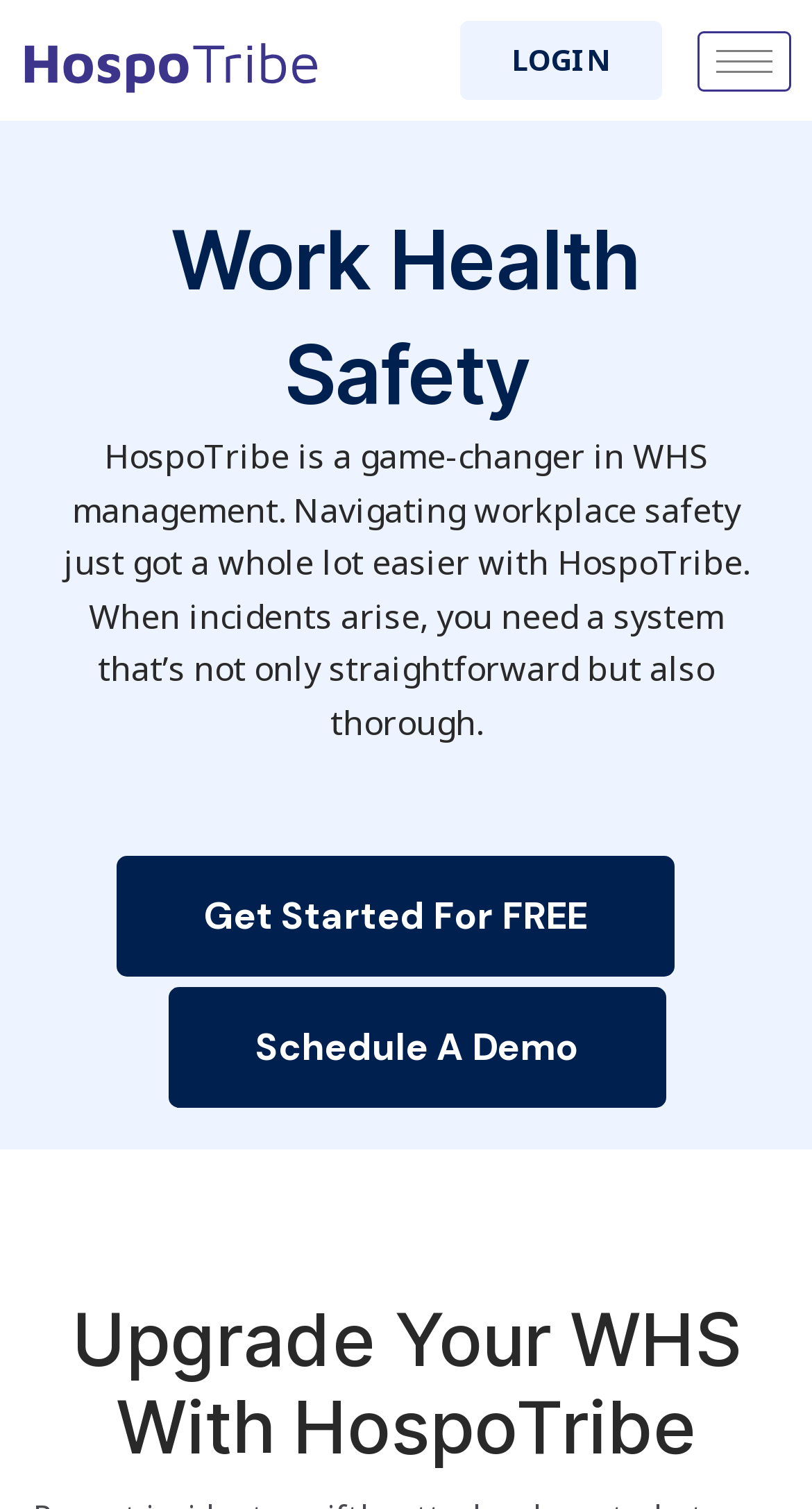Refer to the image and provide an in-depth answer to the question: 
How many call-to-action buttons are there?

There are three call-to-action buttons on the webpage: 'Get Started For FREE', 'Schedule A Demo', and 'LOGIN'. These buttons are likely to prompt users to take a specific action.